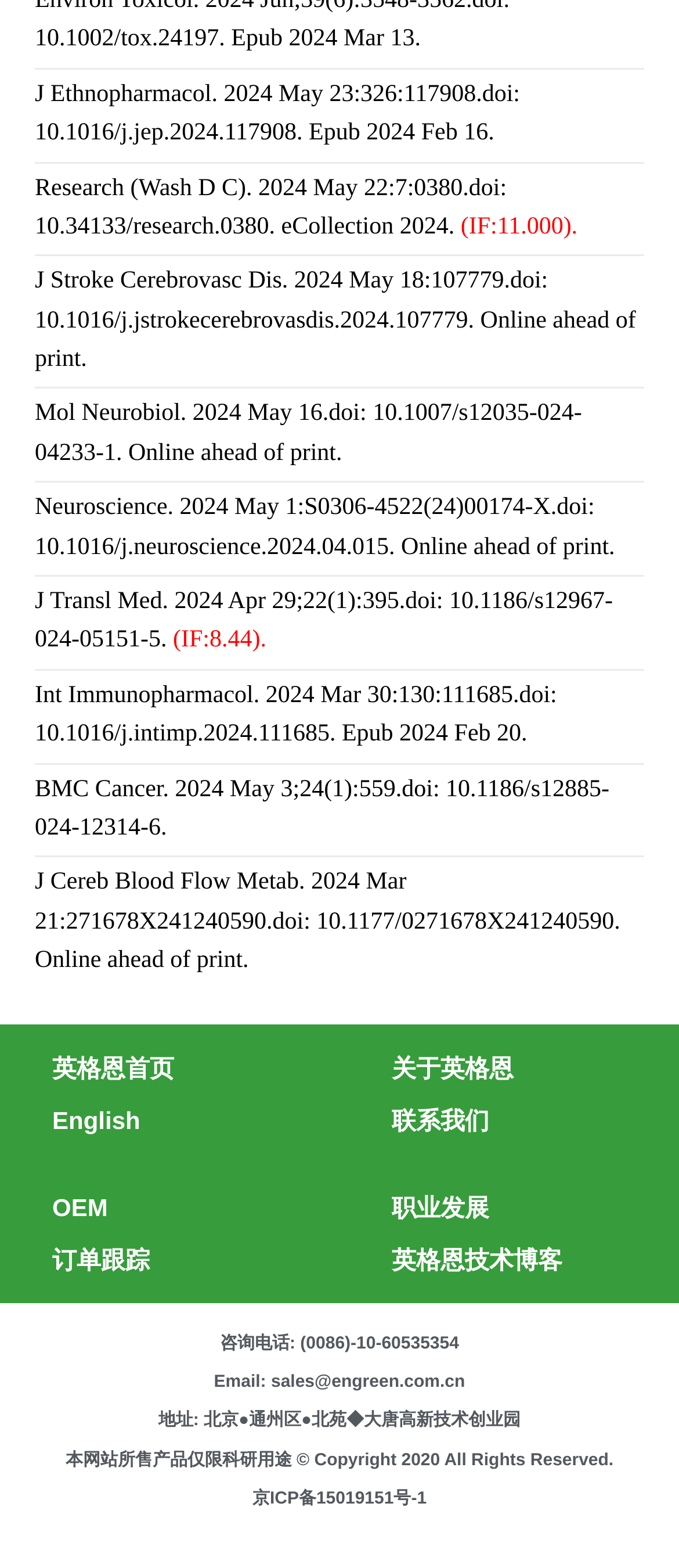What is the purpose of the products sold on this website?
Refer to the image and provide a detailed answer to the question.

I inferred the purpose of the products sold on this website by looking at the links to various research journals and publications, such as 'J Ethnopharmacol', 'Research (Wash D C)', and 'J Stroke Cerebrovasc Dis', which suggest that the products are intended for research purposes.